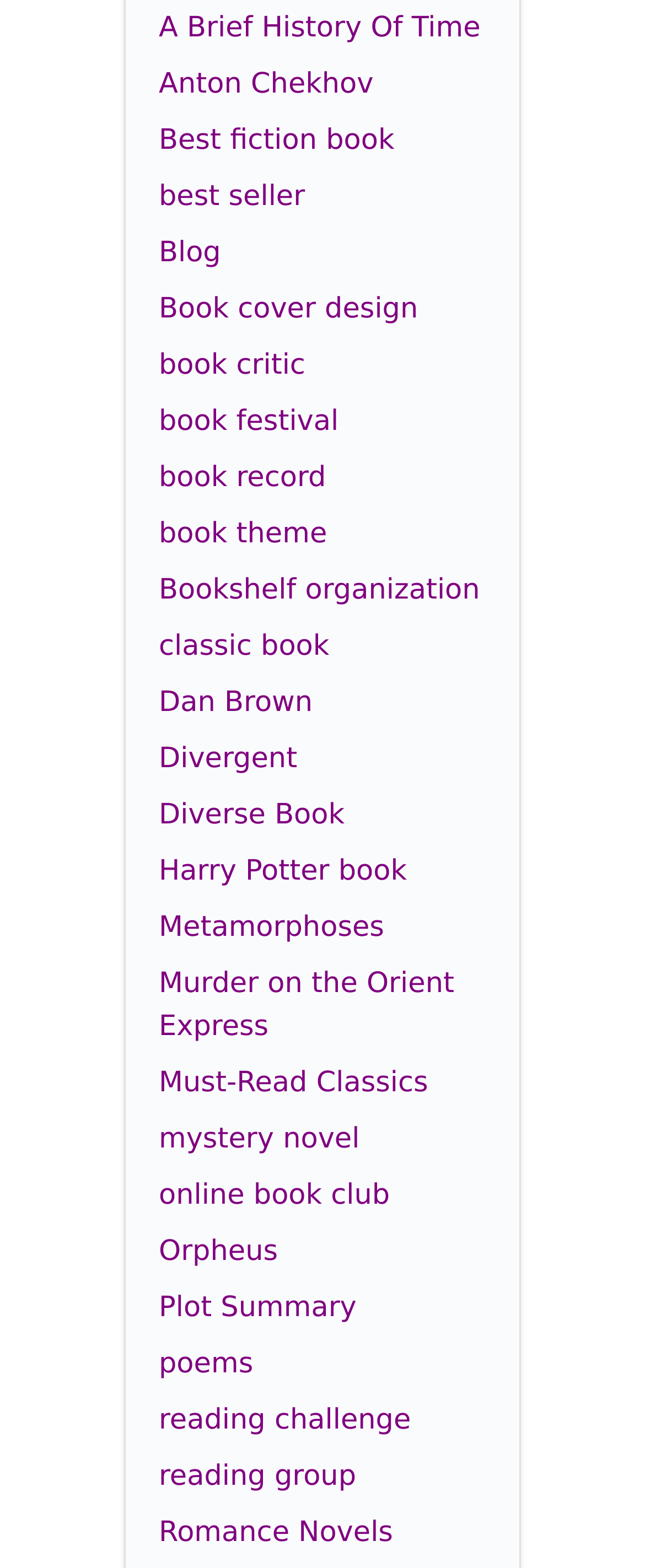Is there a link to a specific author on this webpage?
Refer to the image and provide a one-word or short phrase answer.

Yes